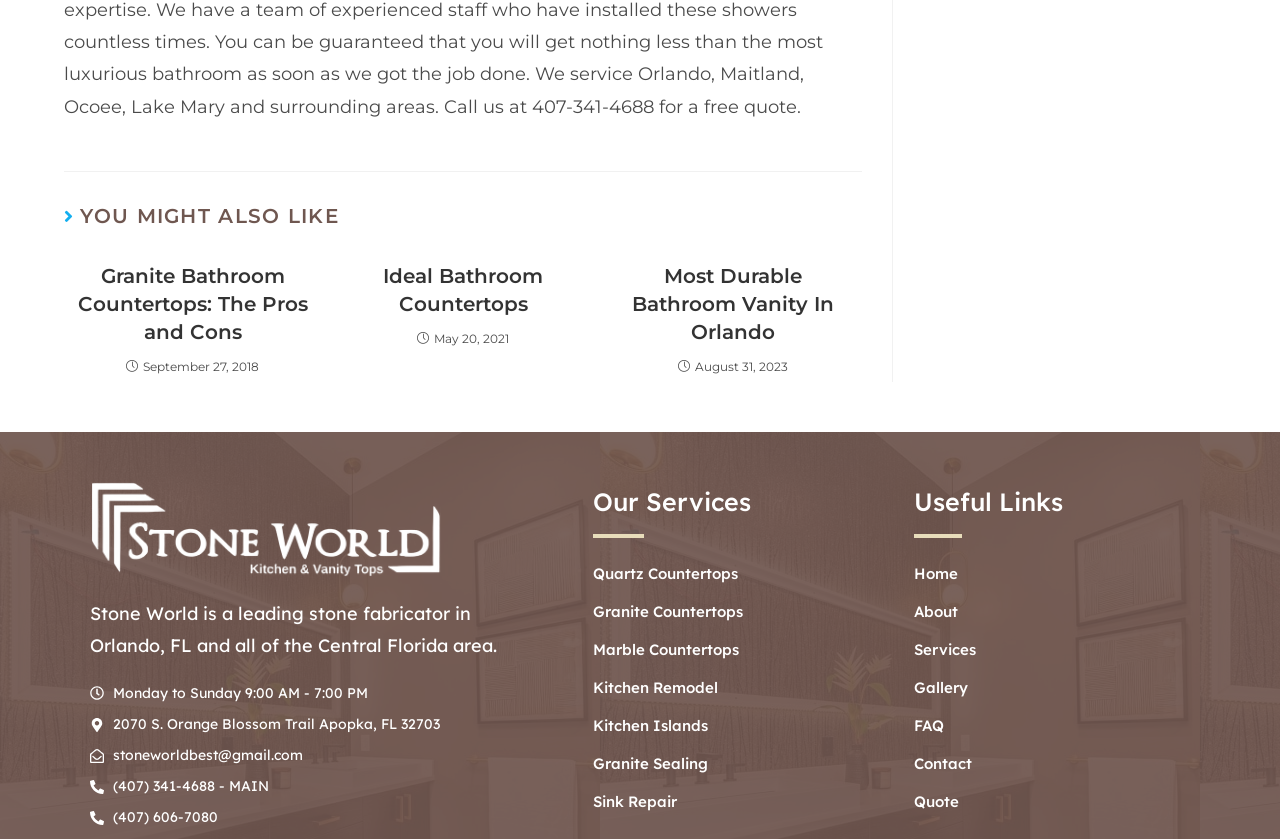What is the schedule of Stone World?
Please use the image to provide a one-word or short phrase answer.

Monday to Sunday 9:00 AM - 7:00 PM